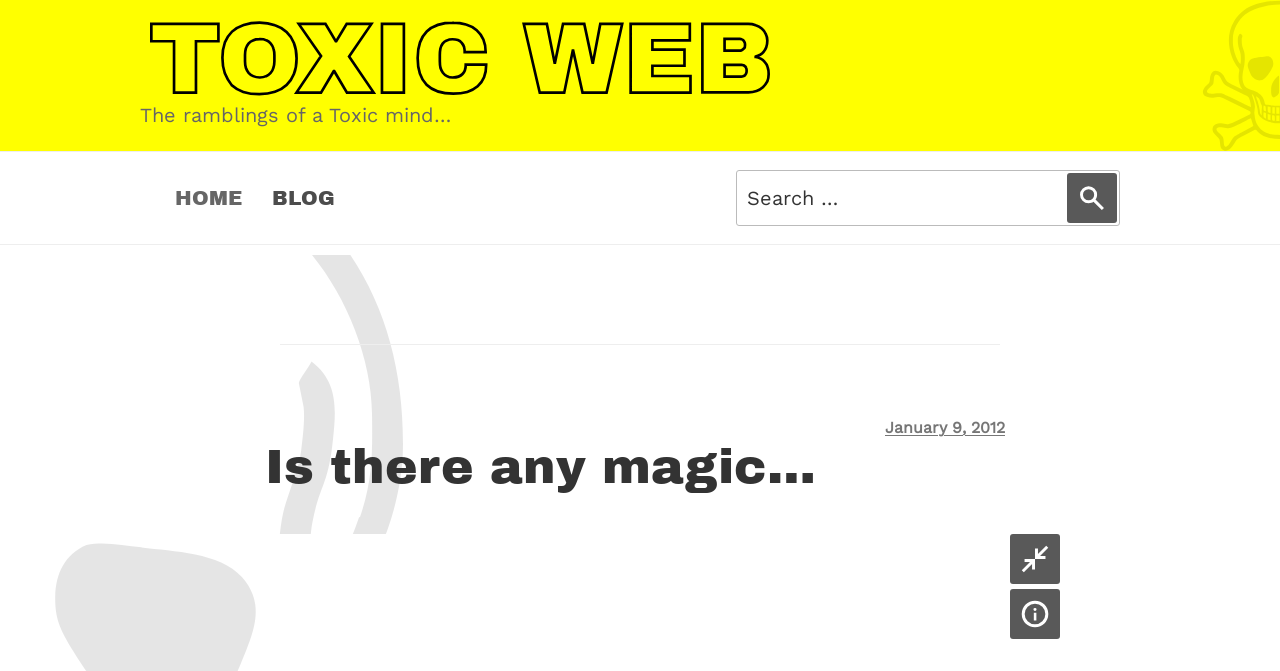Find the main header of the webpage and produce its text content.

Is there any magic